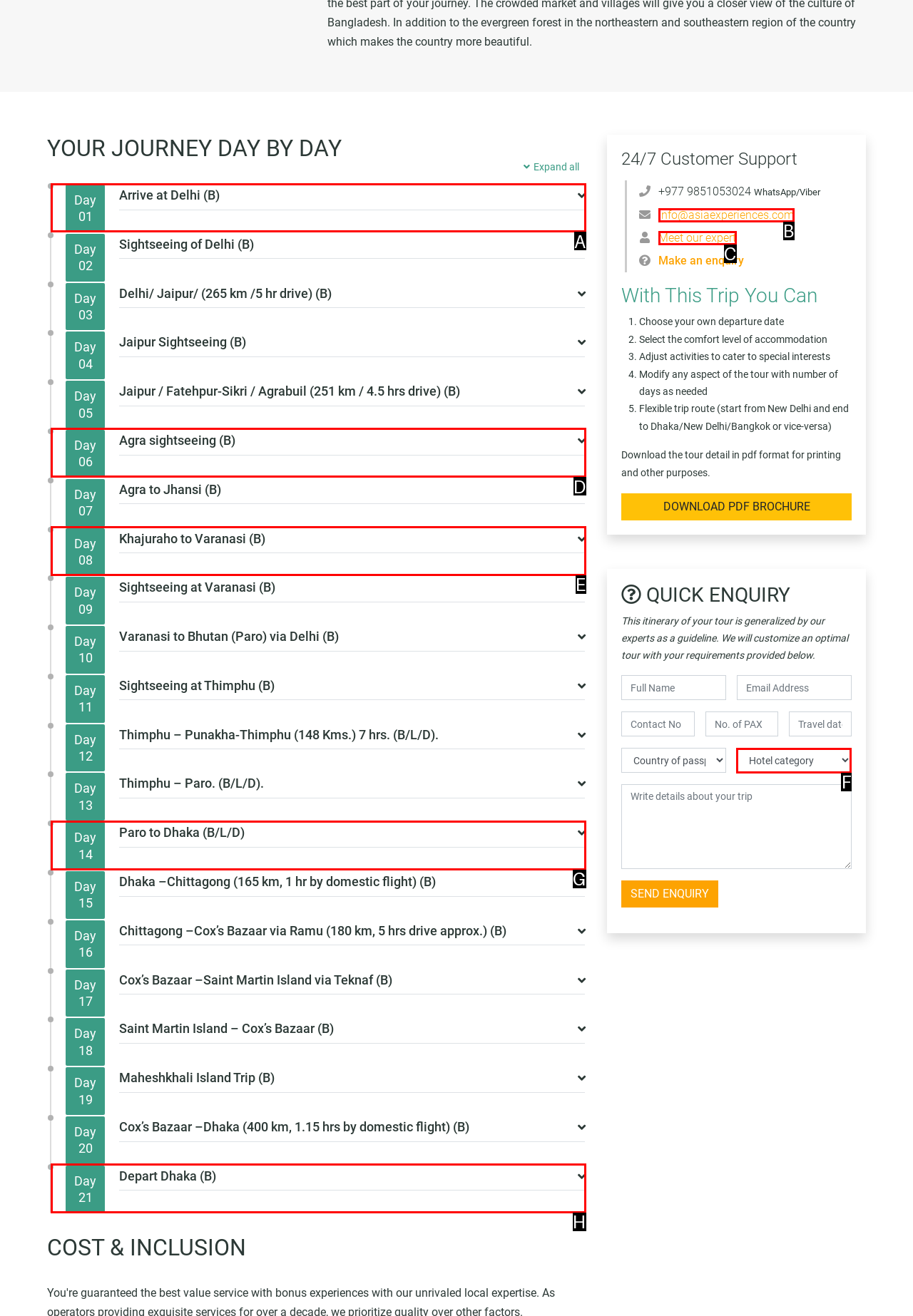Which option best describes: info@asiaexperiences.com
Respond with the letter of the appropriate choice.

B